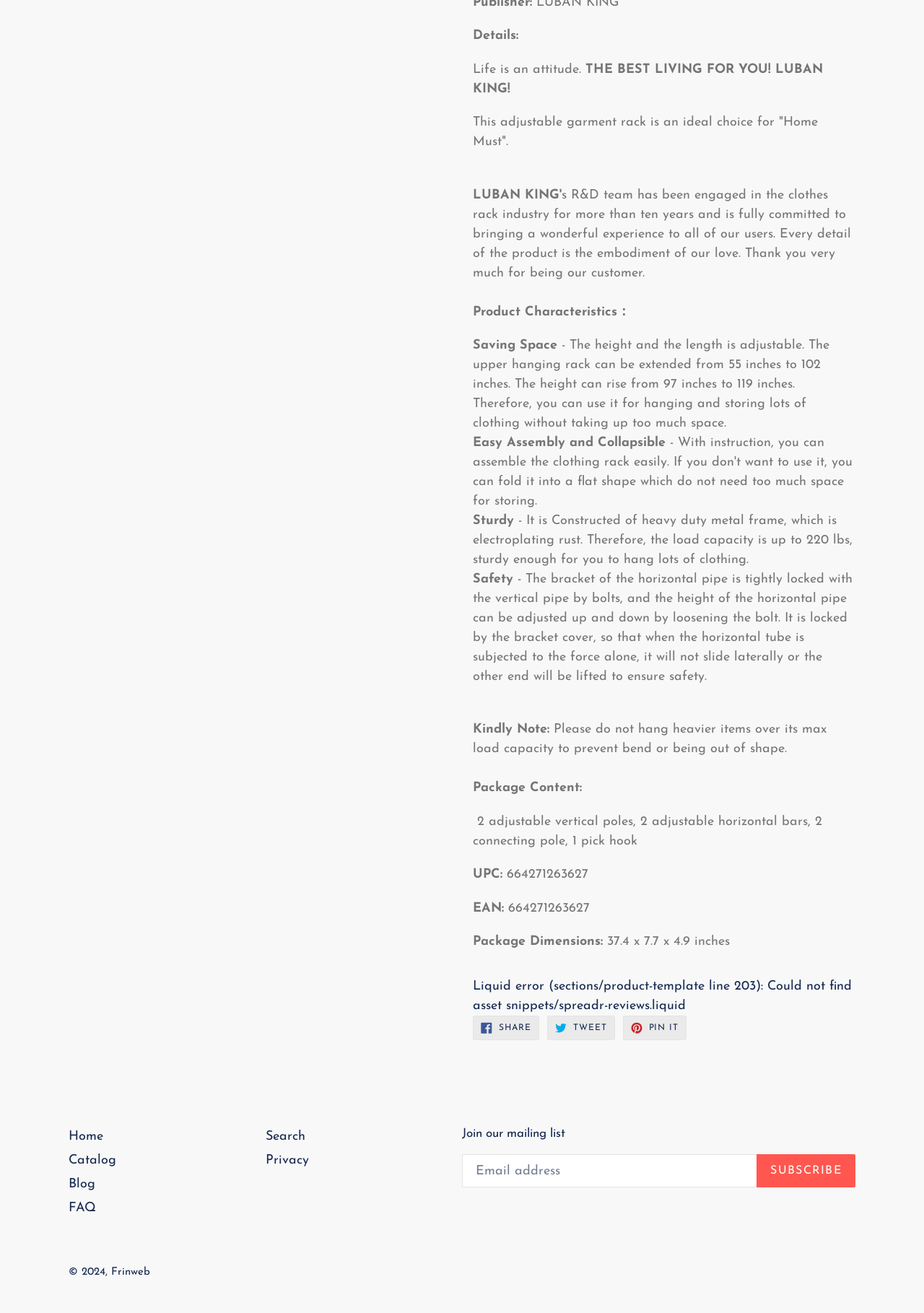Please determine the bounding box coordinates of the element's region to click for the following instruction: "Click on SHARE ON FACEBOOK".

[0.512, 0.774, 0.583, 0.792]